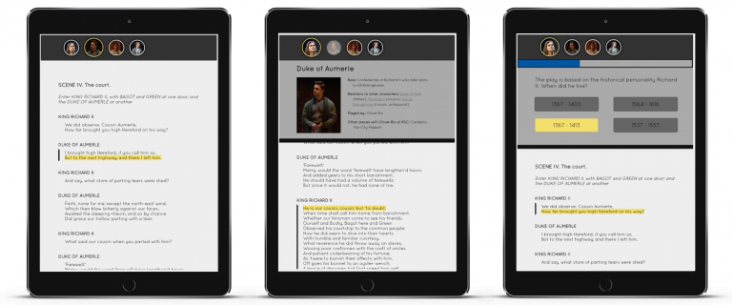How many tablets are displayed in the image?
Based on the image, give a one-word or short phrase answer.

Three